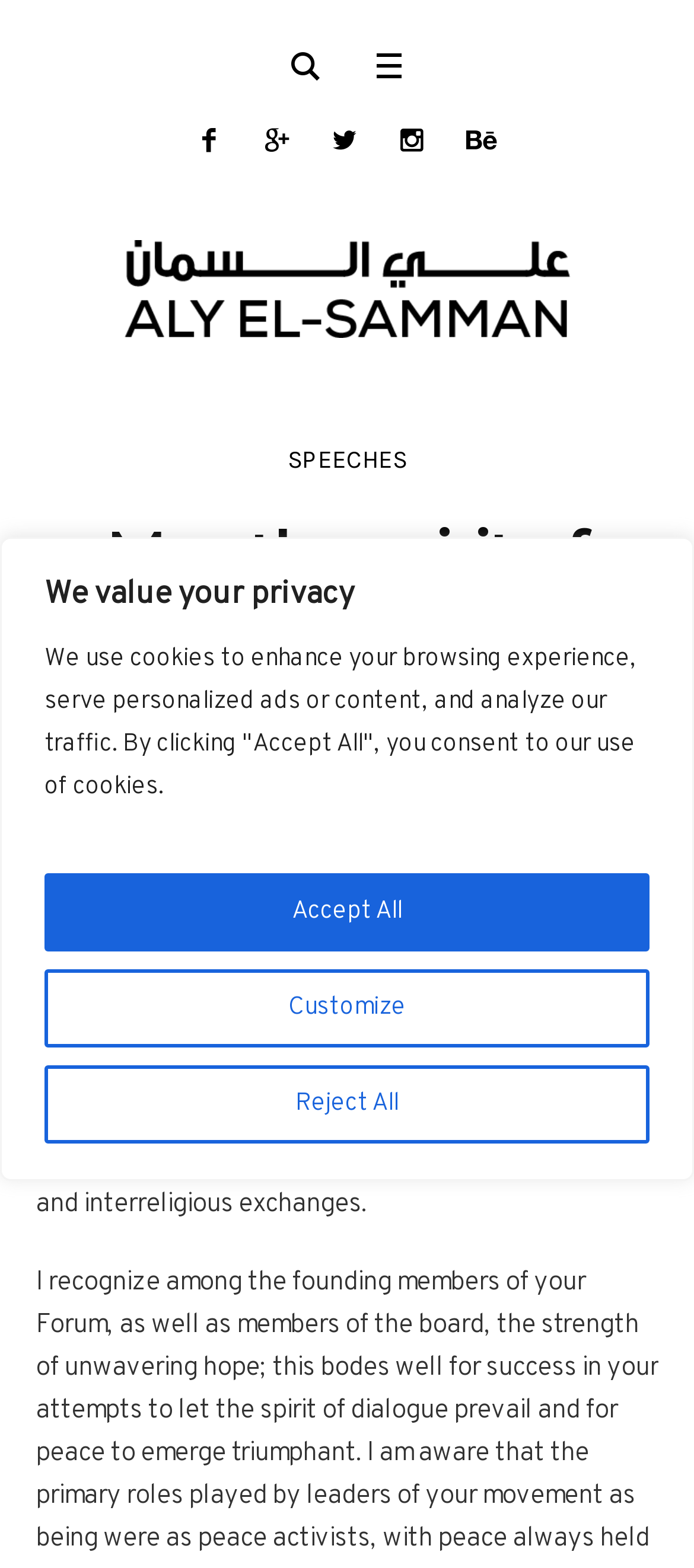How many likes does the speech have?
Based on the image, provide your answer in one word or phrase.

0